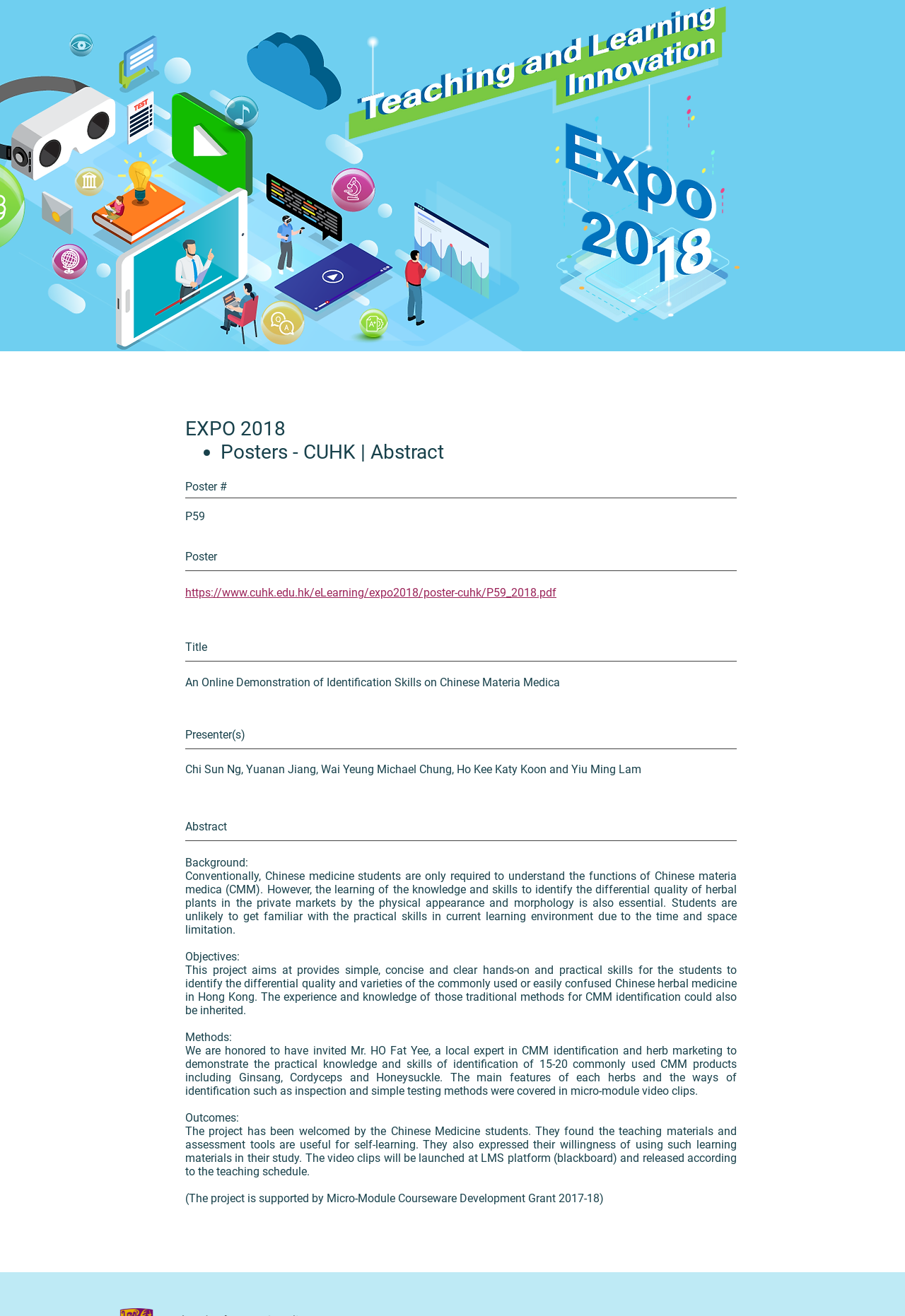Who are the presenters of the poster?
Examine the image and give a concise answer in one word or a short phrase.

Chi Sun Ng, Yuanan Jiang, Wai Yeung Michael Chung, Ho Kee Katy Koon and Yiu Ming Lam